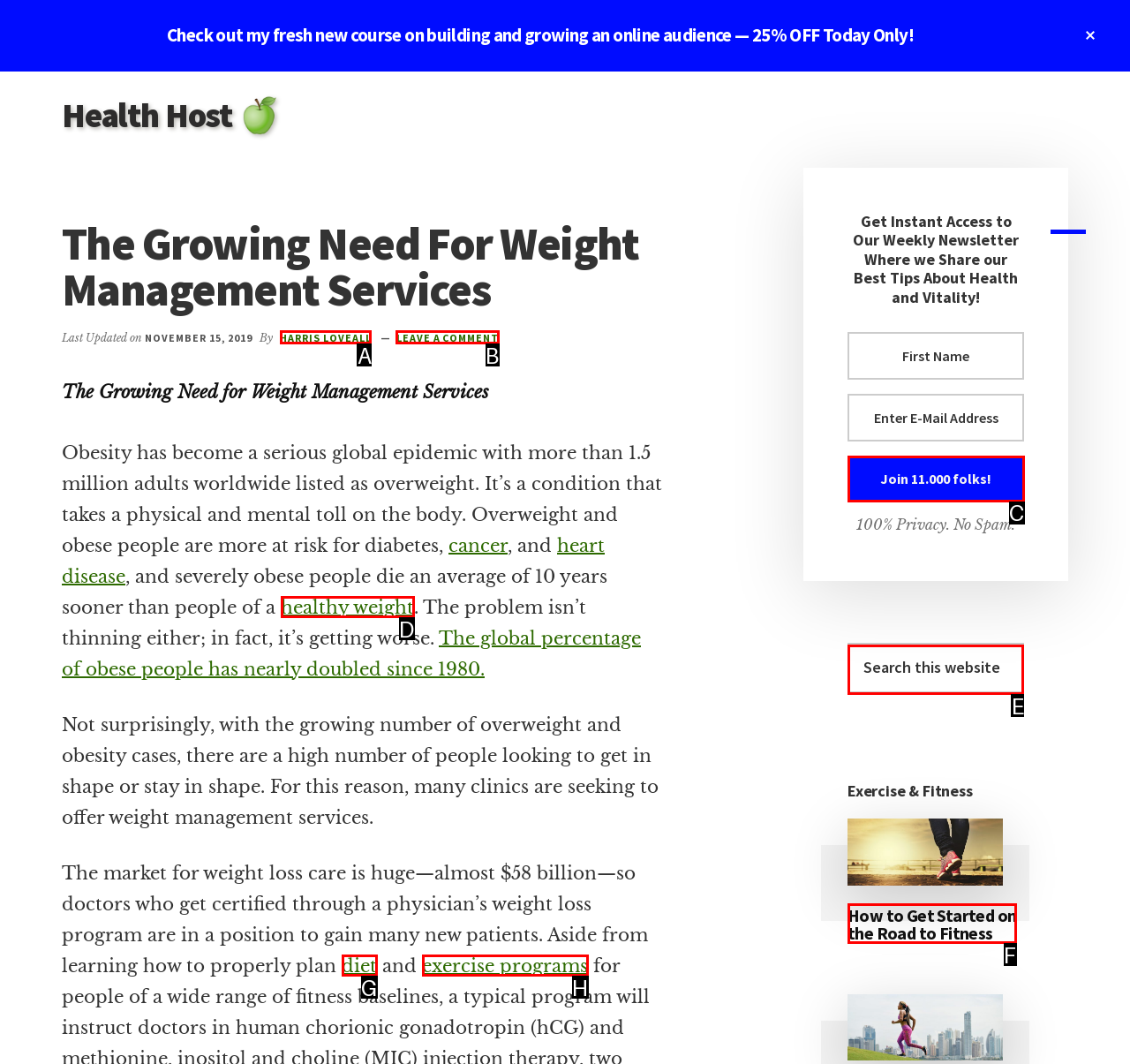Select the HTML element that needs to be clicked to carry out the task: Search this website
Provide the letter of the correct option.

E